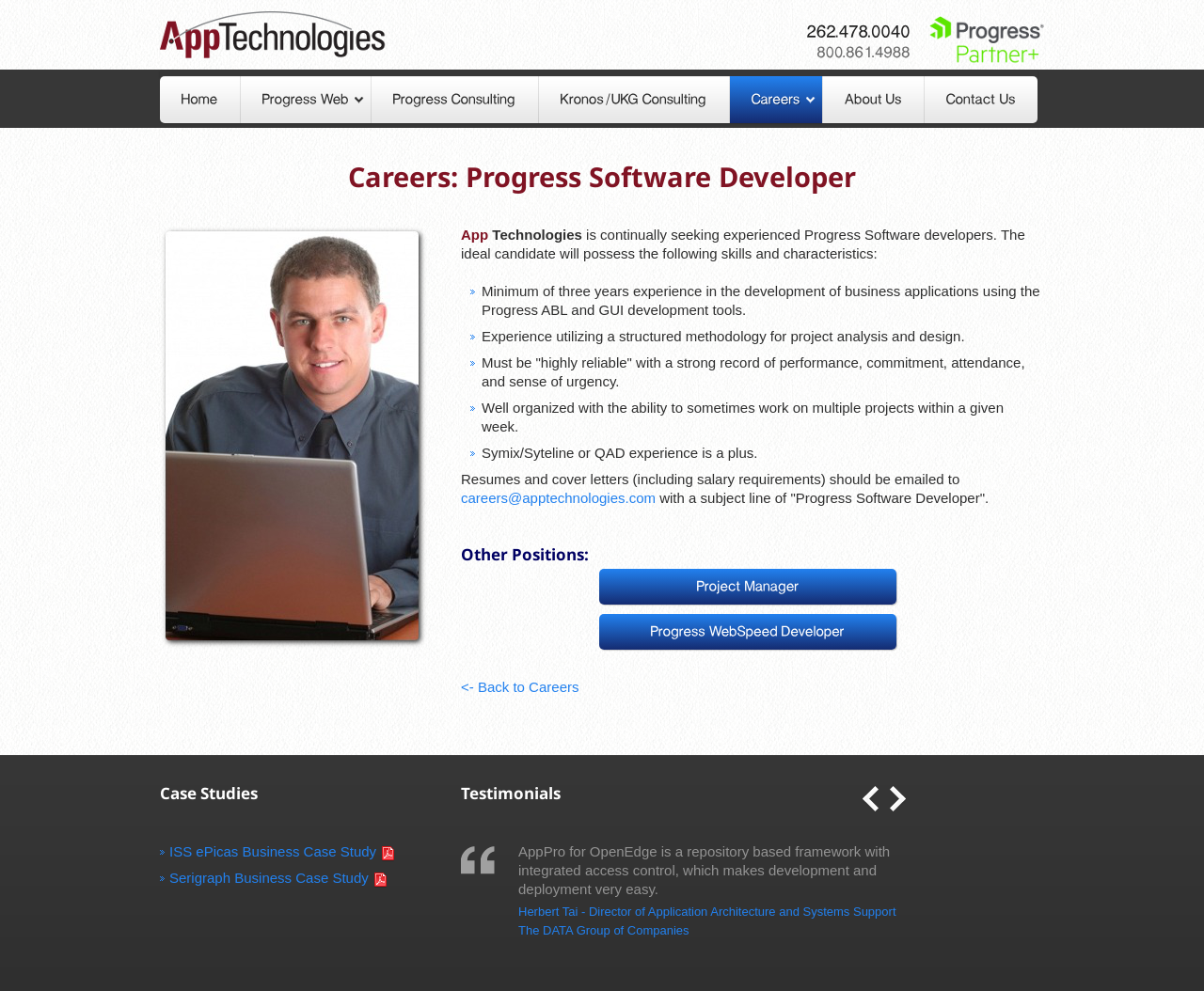What is the email address to send resumes and cover letters?
Refer to the image and give a detailed answer to the query.

I found the email address by looking at the 'Careers' section, where I saw a link element with the text 'careers@apptechnologies.com'.